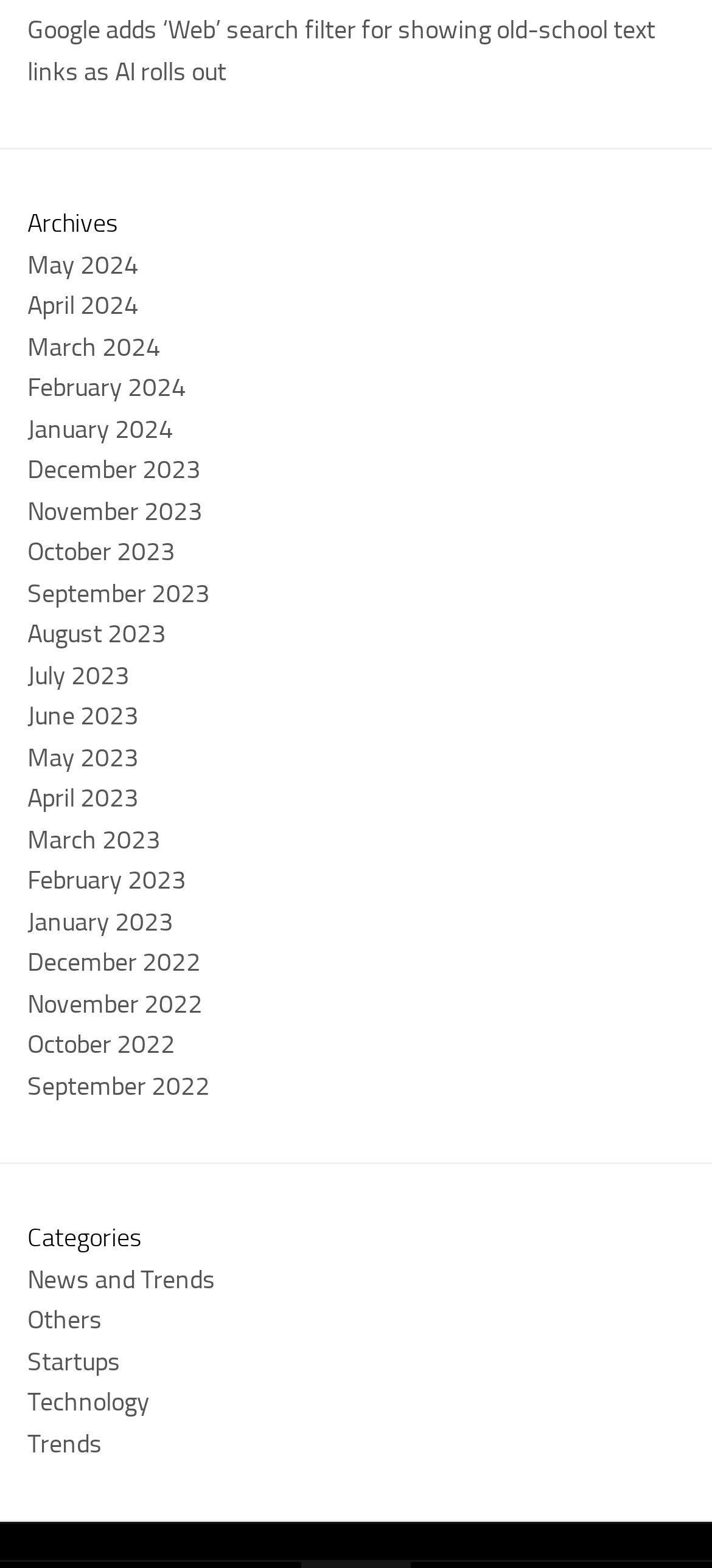Could you indicate the bounding box coordinates of the region to click in order to complete this instruction: "Browse archives".

[0.038, 0.13, 0.962, 0.157]